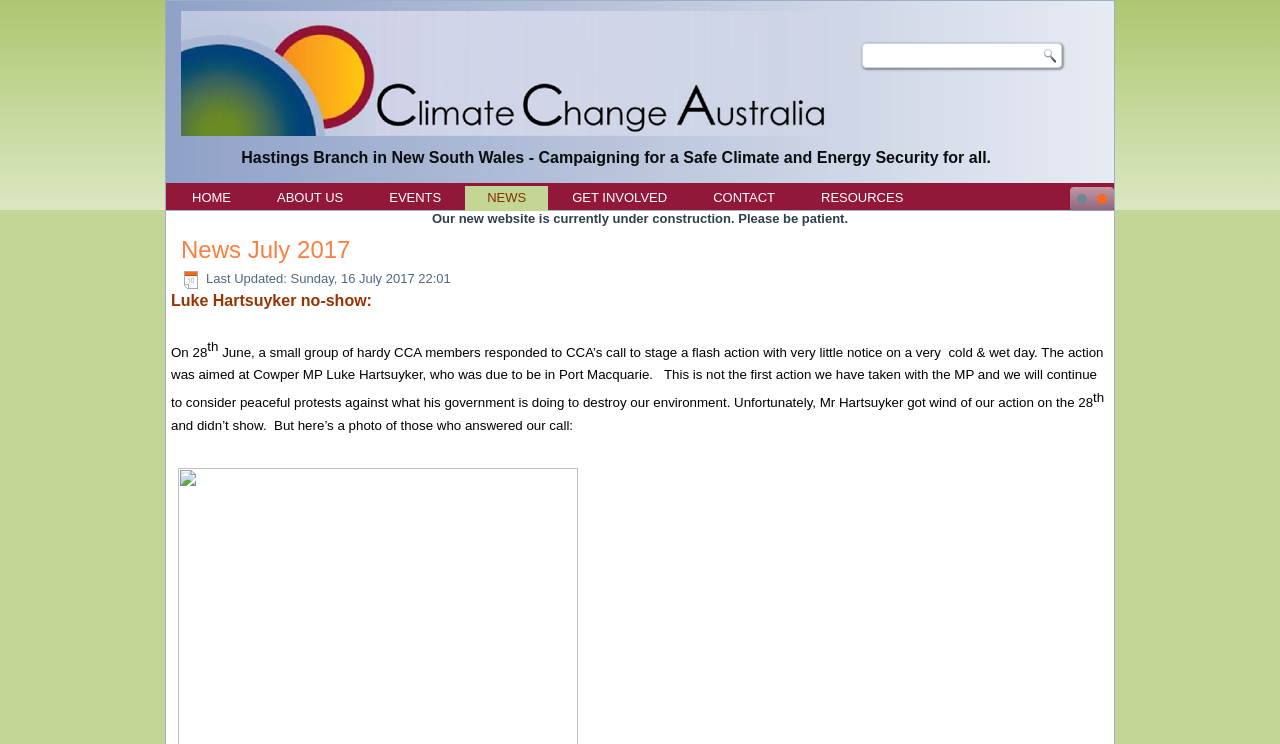Who was the target of the flash action?
Examine the image and provide an in-depth answer to the question.

The target of the flash action can be found in the StaticText element 'Luke Hartsuyker no-show:' which is located in the news article section of the webpage.